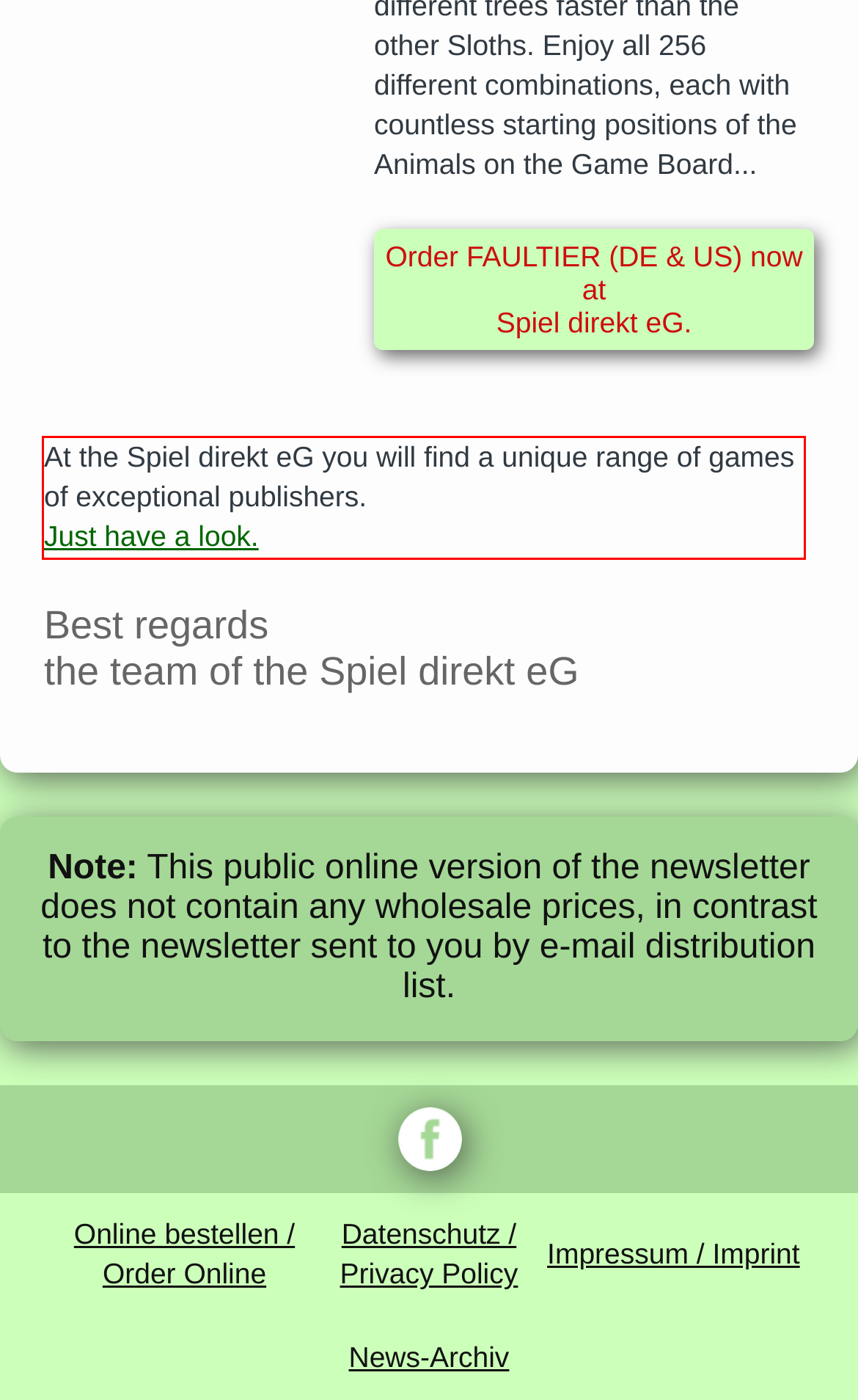Please examine the webpage screenshot containing a red bounding box and use OCR to recognize and output the text inside the red bounding box.

At the Spiel direkt eG you will find a unique range of games of exceptional publishers. Just have a look.